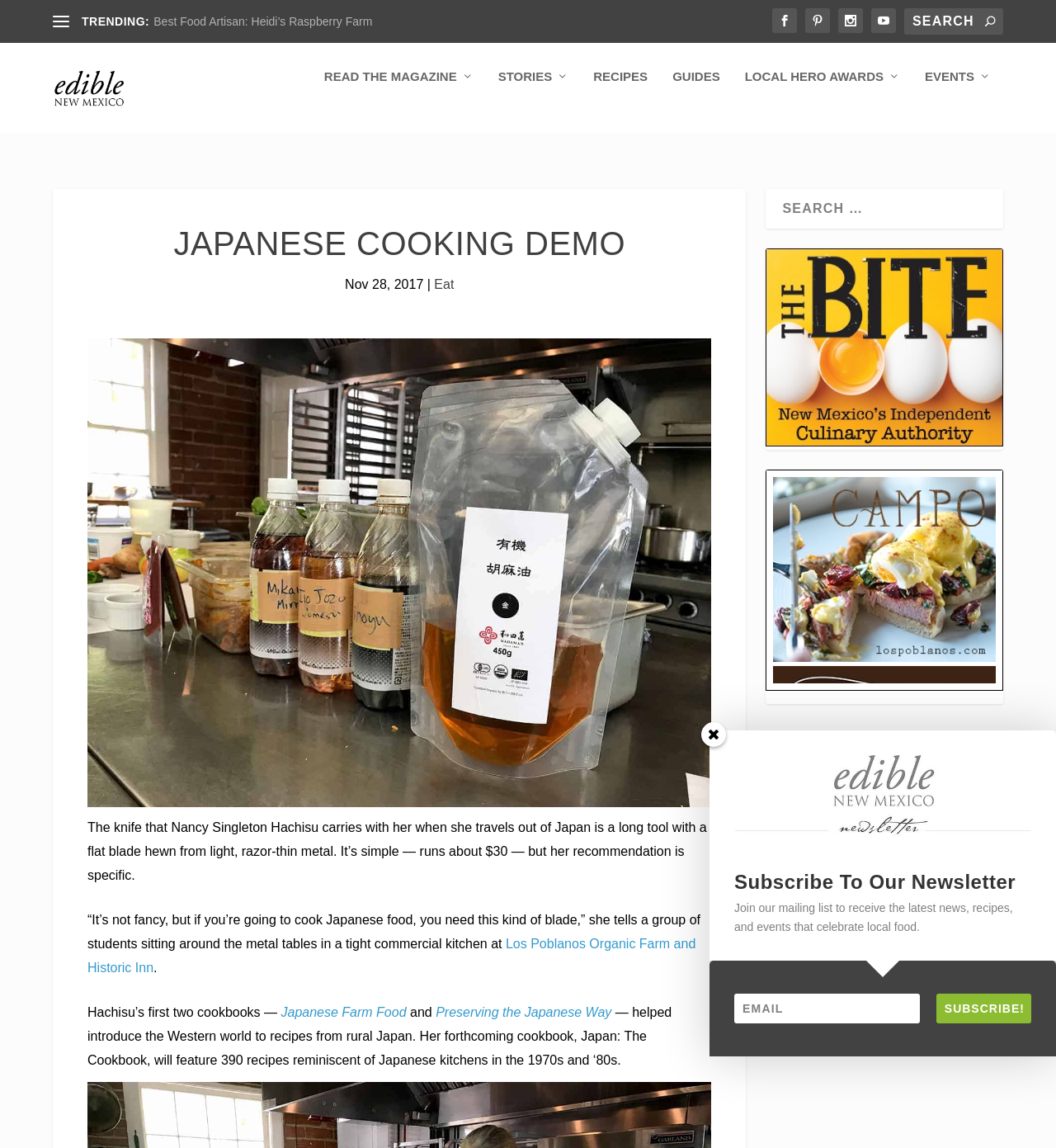Locate the bounding box coordinates of the area to click to fulfill this instruction: "Read the magazine". The bounding box should be presented as four float numbers between 0 and 1, in the order [left, top, right, bottom].

[0.307, 0.08, 0.448, 0.136]